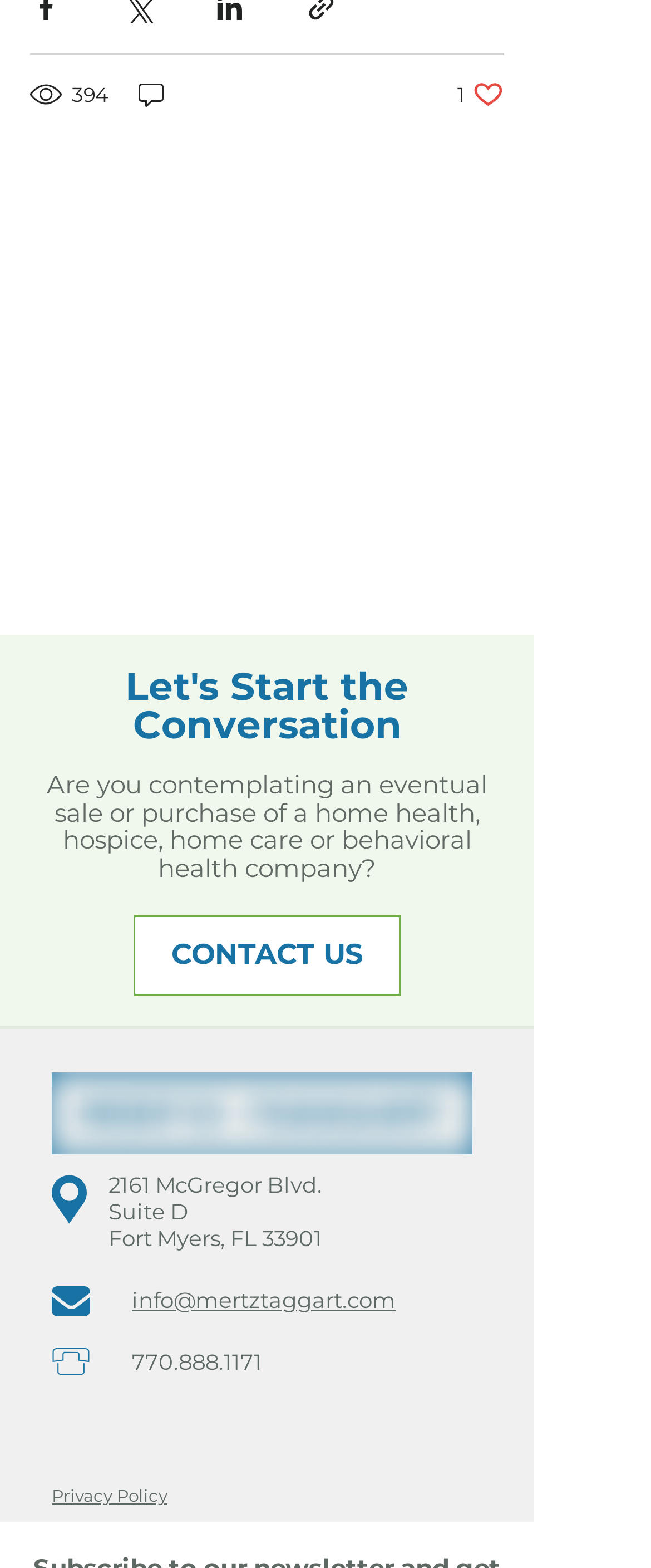Determine the bounding box of the UI component based on this description: "#comp-kfsqrxmk svg [data-color="1"] {fill: #1872A4;}". The bounding box coordinates should be four float values between 0 and 1, i.e., [left, top, right, bottom].

[0.079, 0.86, 0.138, 0.877]